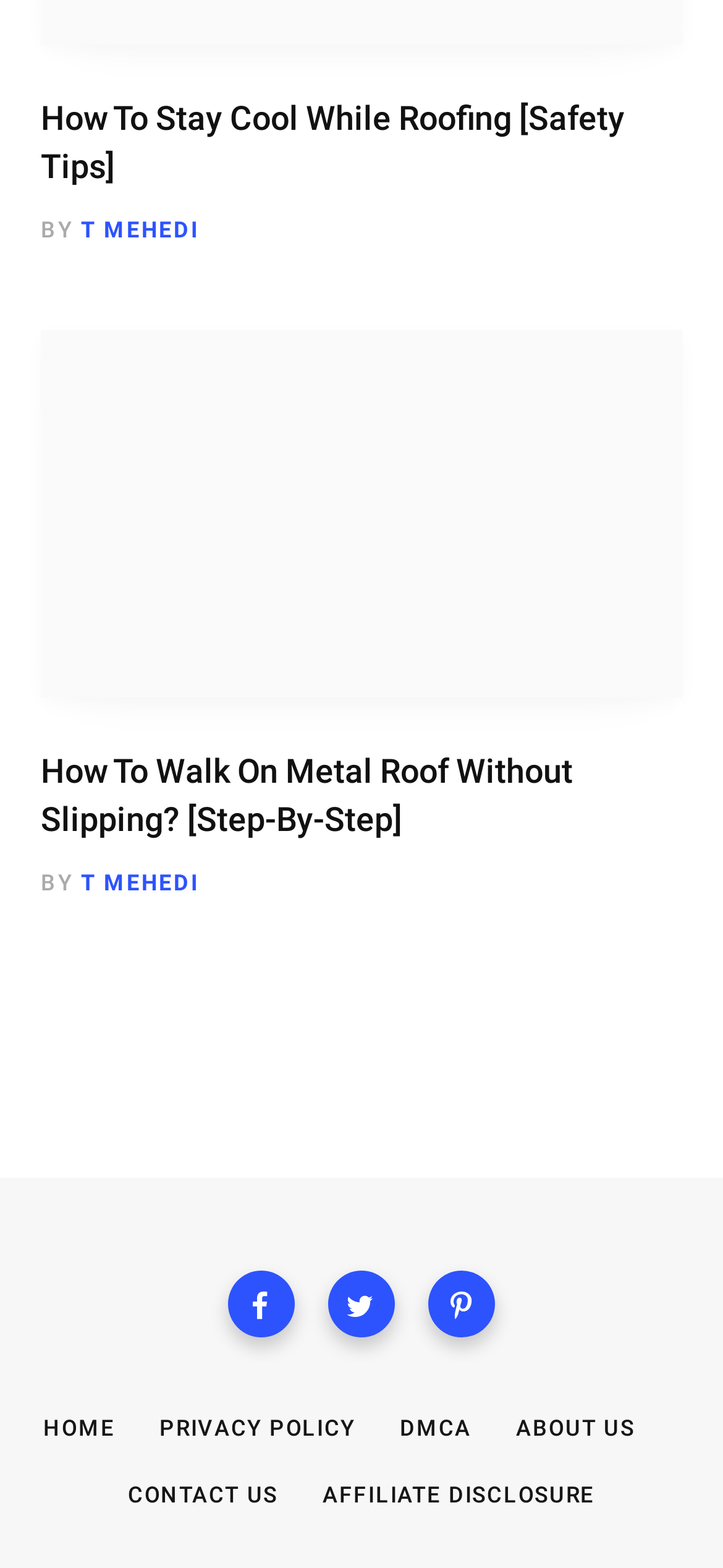Refer to the element description Affiliate Disclosure and identify the corresponding bounding box in the screenshot. Format the coordinates as (top-left x, top-left y, bottom-right x, bottom-right y) with values in the range of 0 to 1.

[0.446, 0.945, 0.823, 0.962]